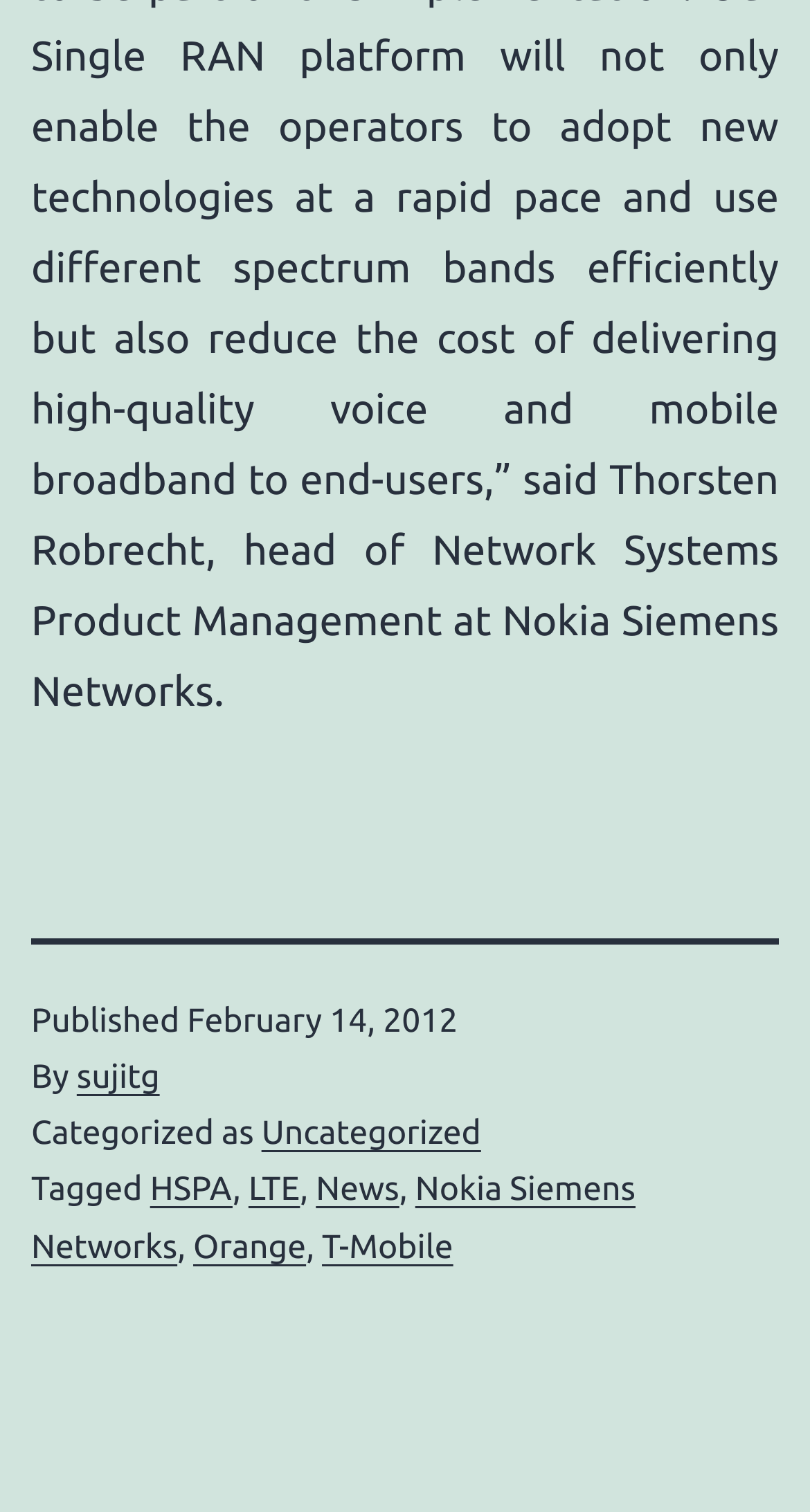Please identify the bounding box coordinates of the element I need to click to follow this instruction: "read Uncategorized posts".

[0.323, 0.738, 0.594, 0.762]